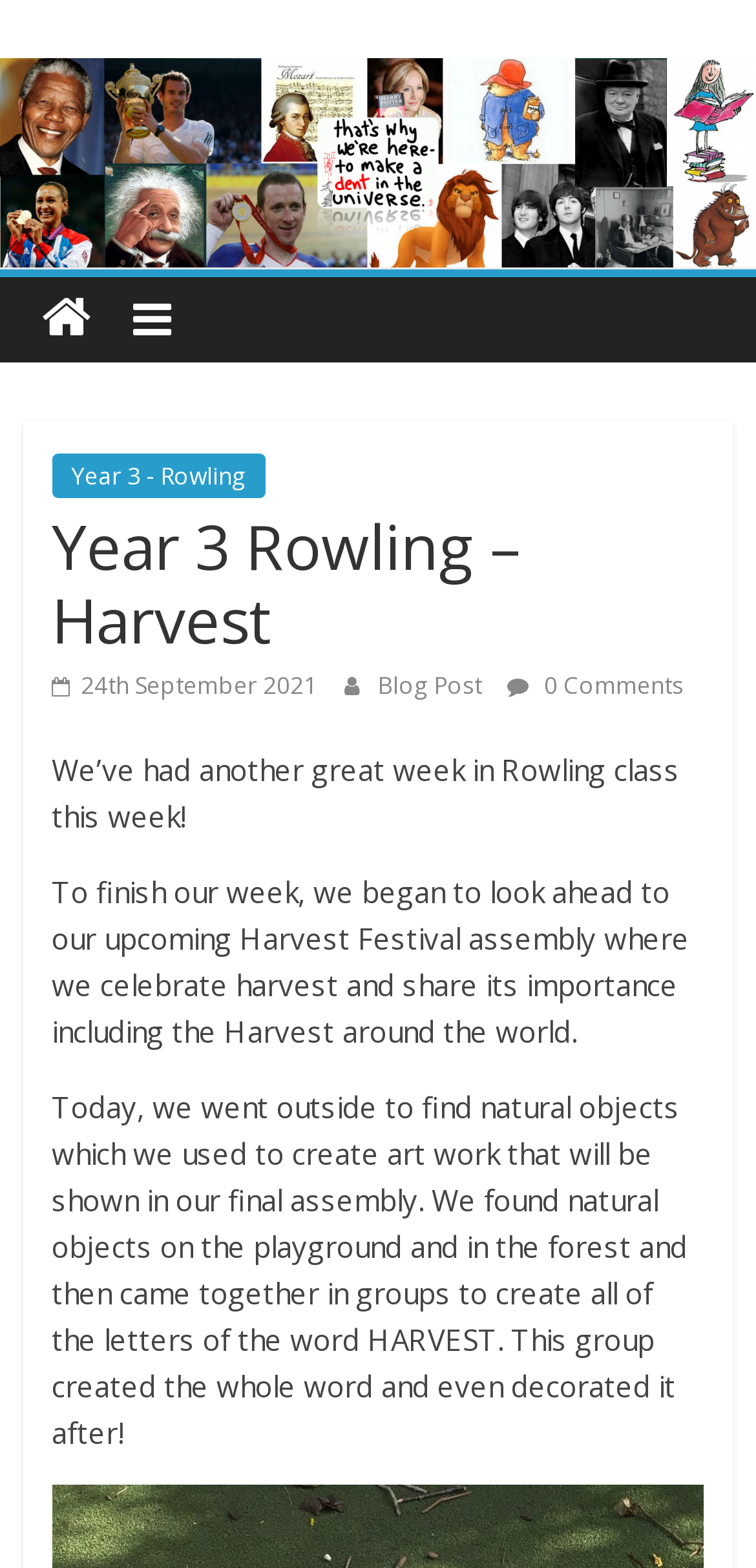What is the date of the blog post?
Please elaborate on the answer to the question with detailed information.

I found the date by looking at the link element with the text ' 24th September 2021' which is located below the main heading.